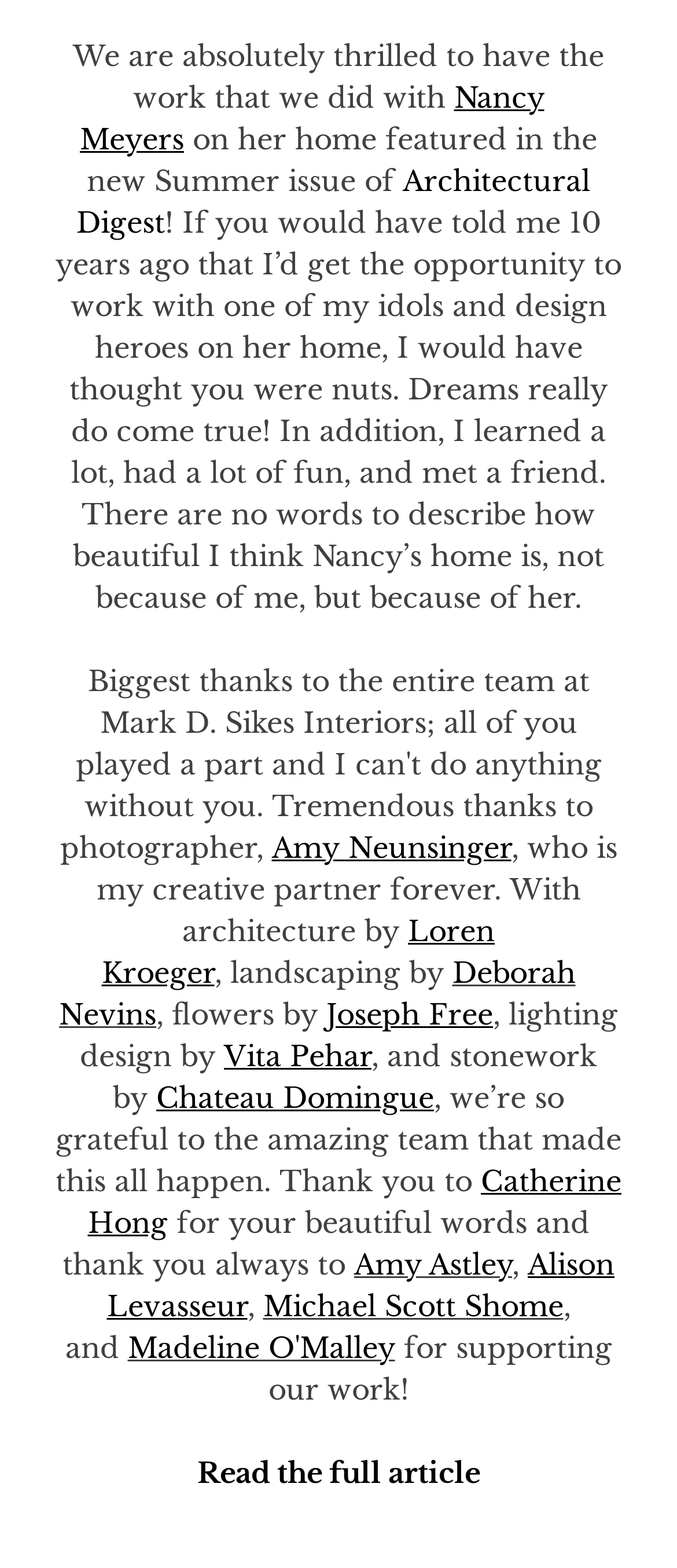Locate the coordinates of the bounding box for the clickable region that fulfills this instruction: "View Amy Neunsinger's profile".

[0.401, 0.529, 0.755, 0.551]